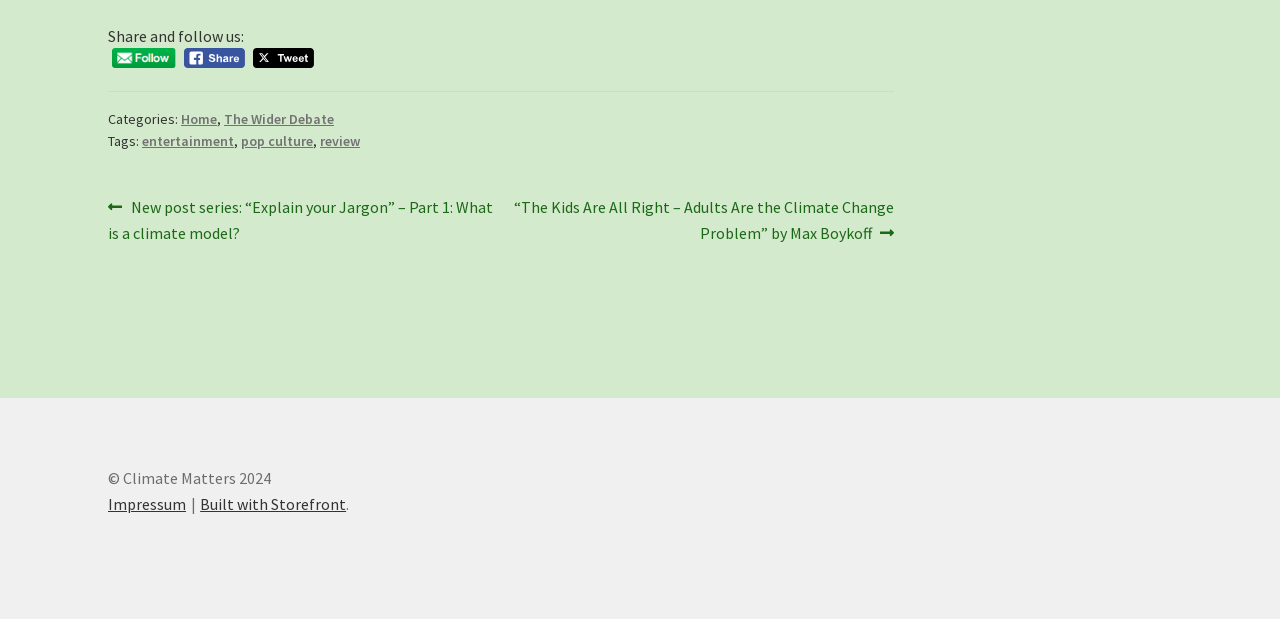Examine the image and give a thorough answer to the following question:
What is the name of the platform used to build the website?

The name of the platform used to build the website can be found at the bottom of the webpage, where it says 'Built with Storefront'.